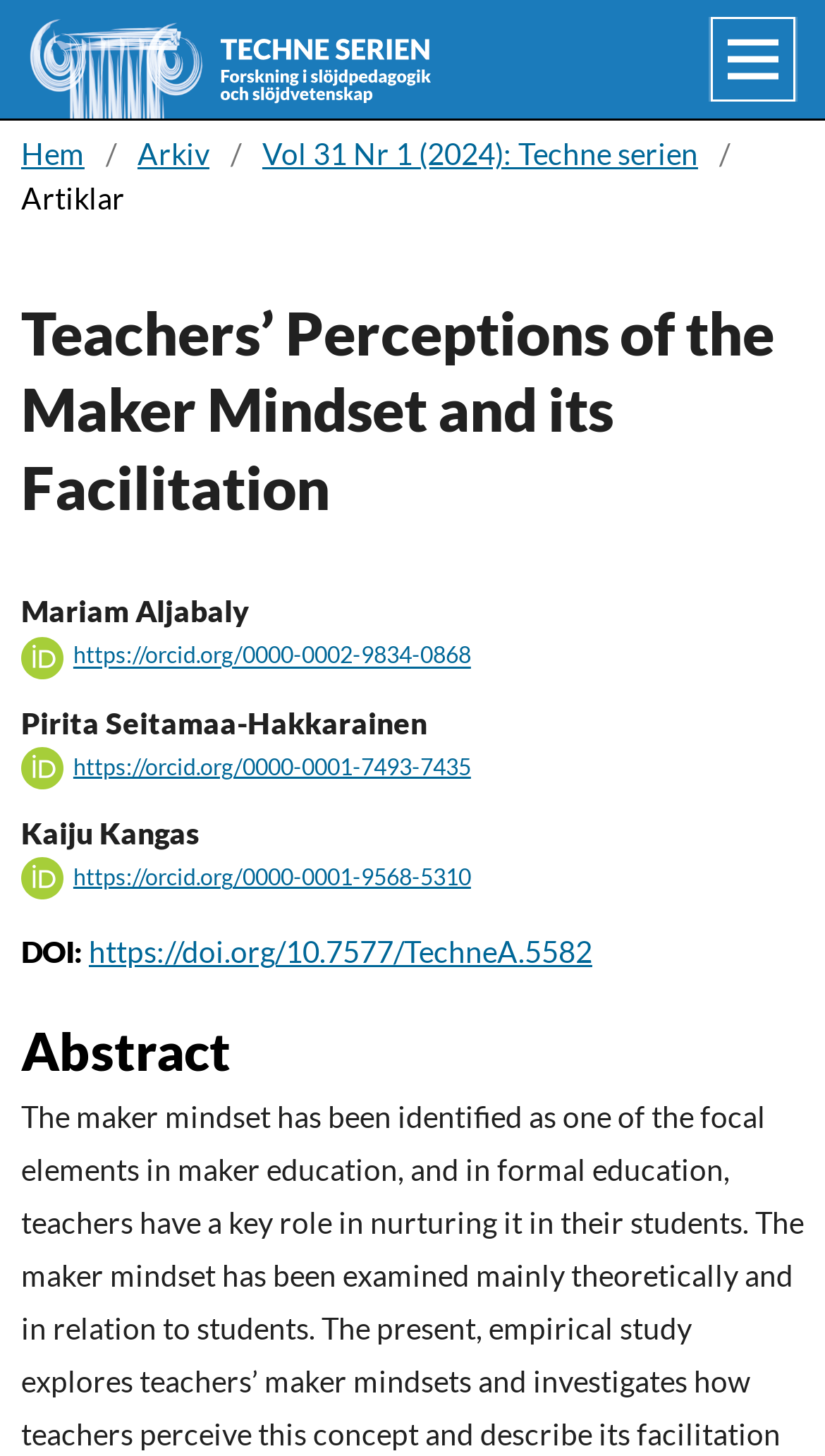Determine the bounding box coordinates for the area you should click to complete the following instruction: "View the archive".

[0.167, 0.09, 0.254, 0.121]